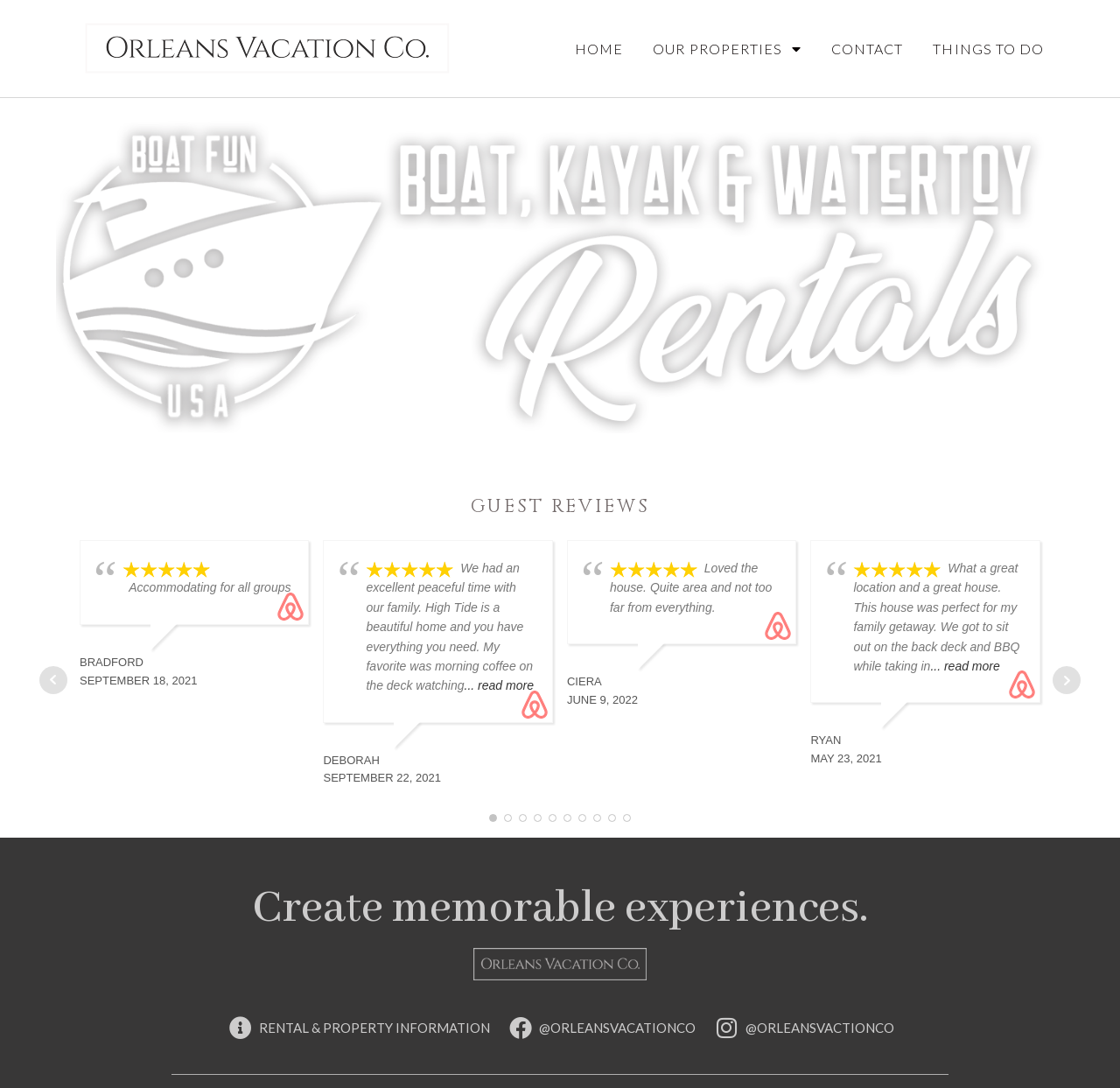What is the name of the vacation company?
Please provide a comprehensive answer based on the visual information in the image.

The name of the vacation company can be found in the top-left corner of the webpage, which is 'whitelogoheader | Orleans Vacation Co.'.